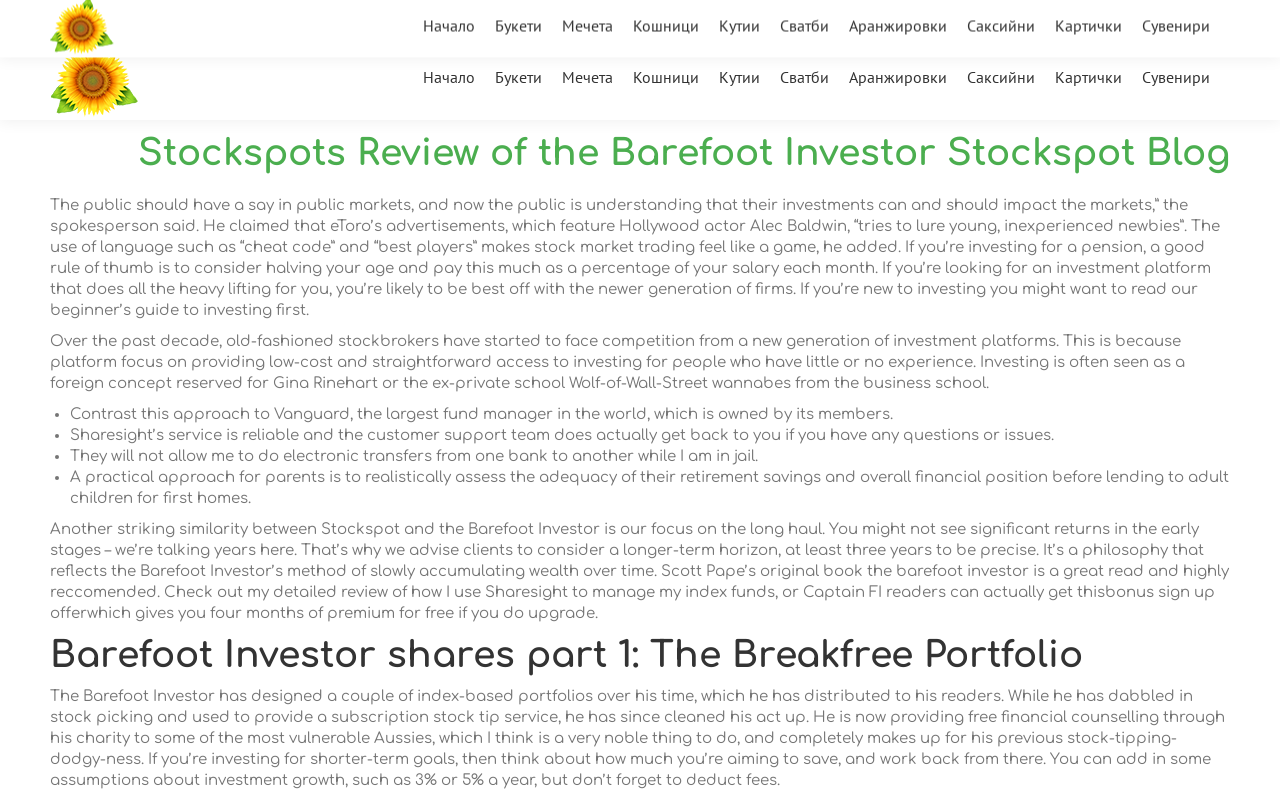Please locate the bounding box coordinates of the element that should be clicked to achieve the given instruction: "Read the article 'Stockspots Review of the Barefoot Investor Stockspot Blog'".

[0.108, 0.167, 0.961, 0.22]